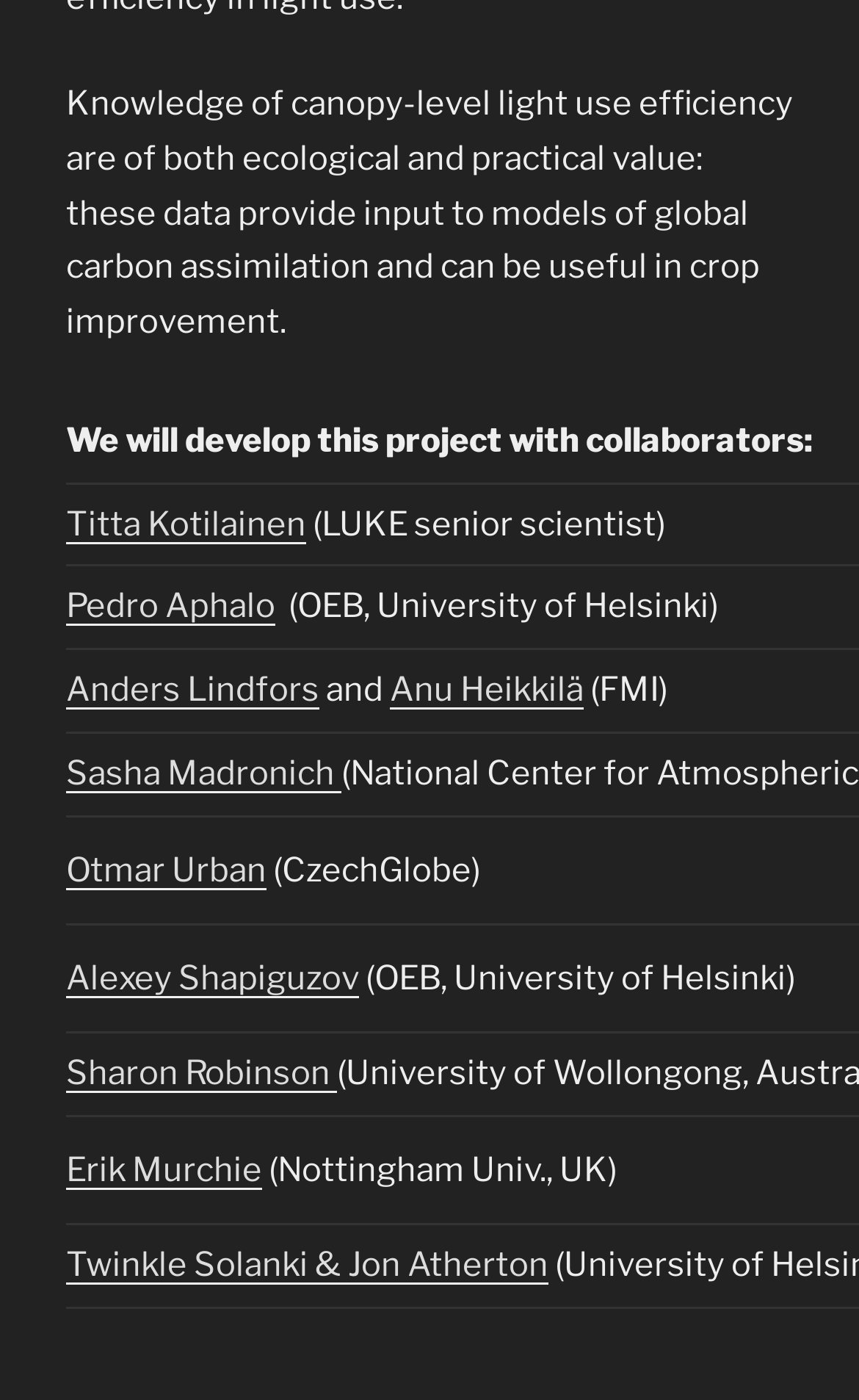Find the bounding box coordinates of the clickable region needed to perform the following instruction: "Check Anders Lindfors' research". The coordinates should be provided as four float numbers between 0 and 1, i.e., [left, top, right, bottom].

[0.077, 0.479, 0.372, 0.507]